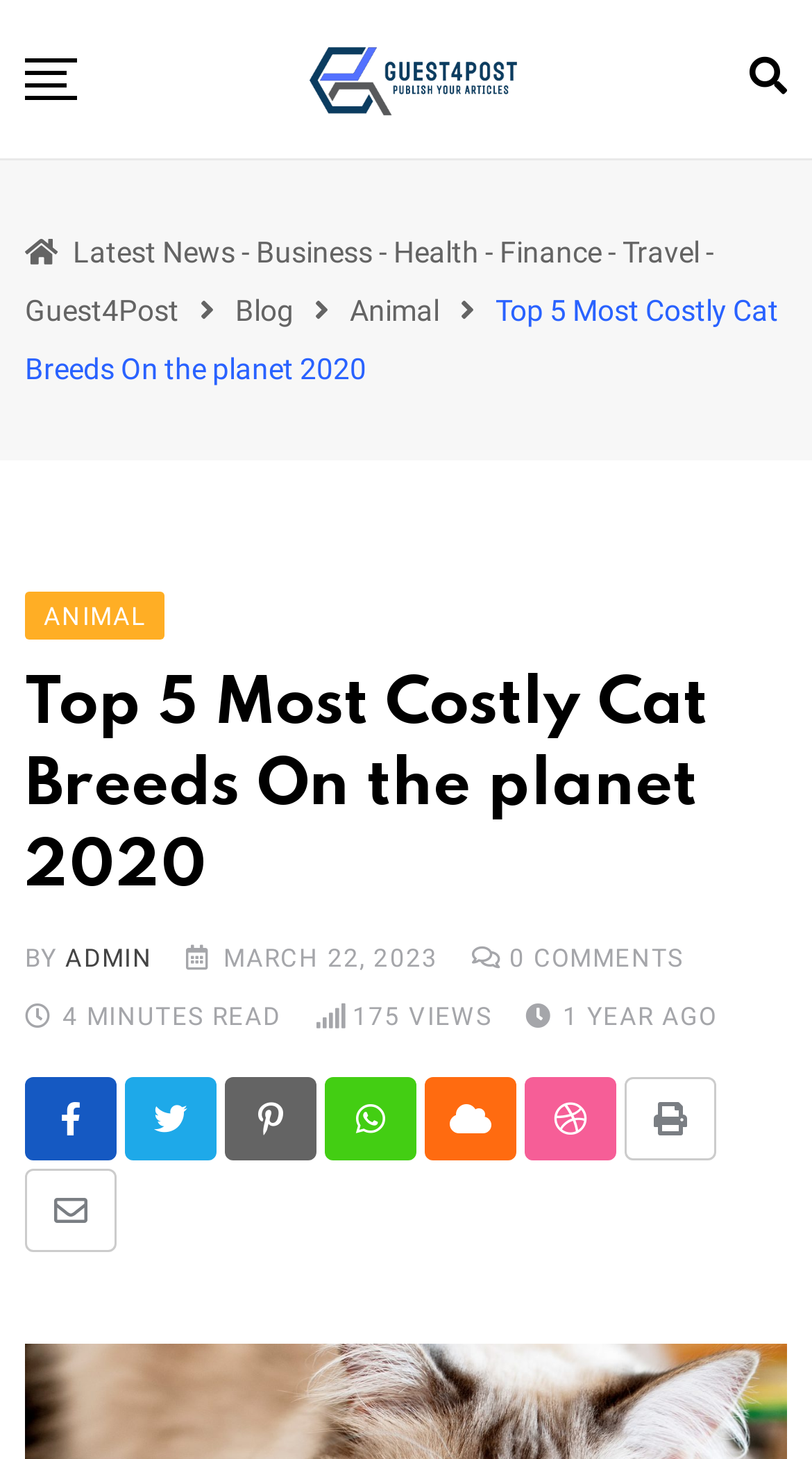Create a detailed summary of the webpage's content and design.

This webpage is about the top 5 most costly cat breeds in the world in 2020. At the top, there is a button and three links, including a search icon and a share icon. Below them, there are six category links: Adventure, Life Style, Fashion, Travel, Food, and Modern. 

On the left side, there are several links, including Latest News, Blog, Animal, and a link to the current article category, ANIMAL. The main title of the article, "Top 5 Most Costly Cat Breeds On the planet 2020", is displayed prominently in the middle of the page. 

Below the title, there is information about the article, including the author, ADMIN, the date, March 22, 2023, and the time it takes to read, 4 minutes. There are also statistics about the article, such as the number of comments, views, and the time since it was published. 

On the right side, there are several social media links, including Facebook, Twitter, Pinterest, Whatsapp, and others, allowing users to share the article. At the bottom, there is a link to share the article via email and a print button.